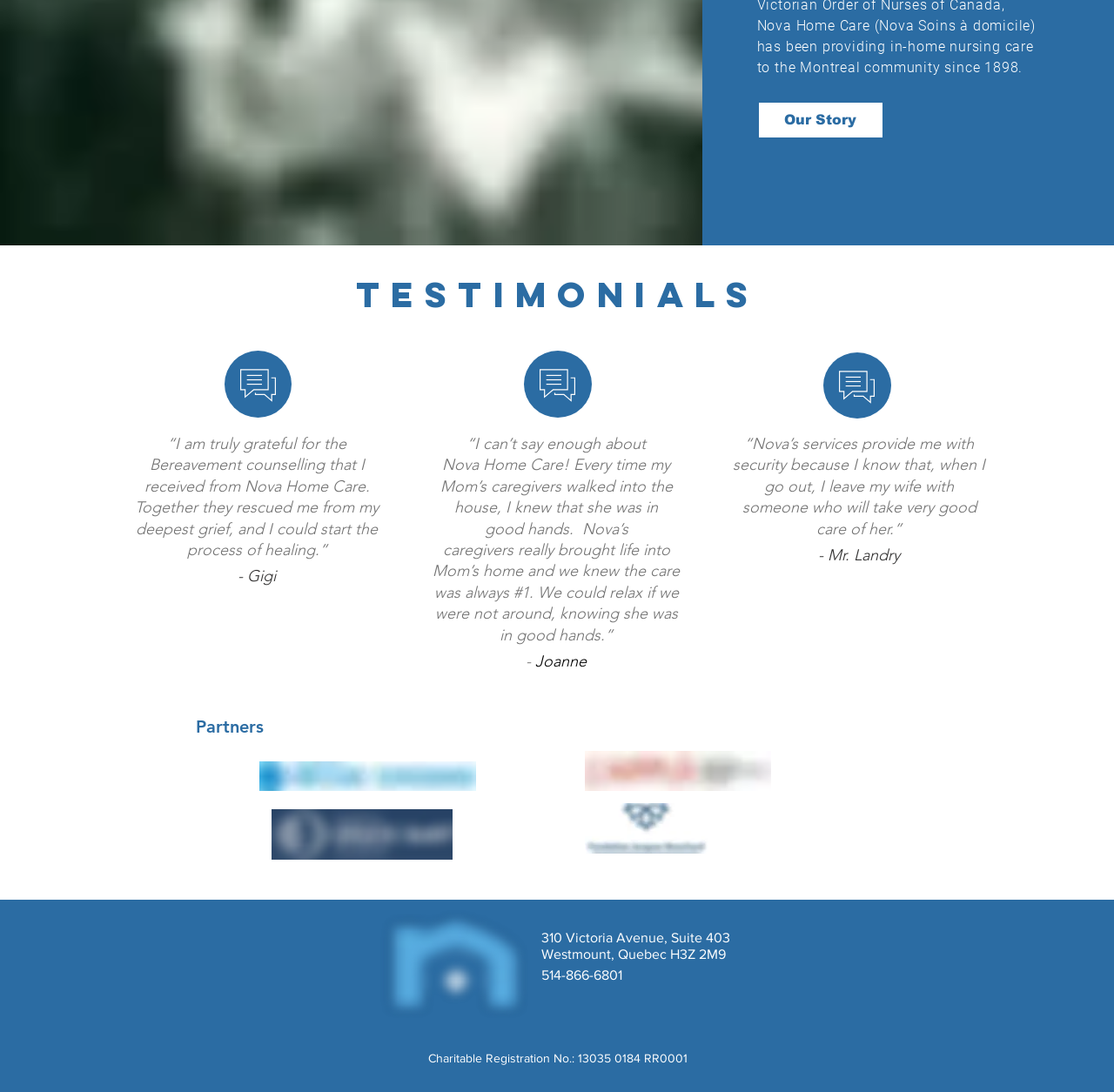Bounding box coordinates are given in the format (top-left x, top-left y, bottom-right x, bottom-right y). All values should be floating point numbers between 0 and 1. Provide the bounding box coordinate for the UI element described as: 514-866-6801

[0.486, 0.886, 0.559, 0.9]